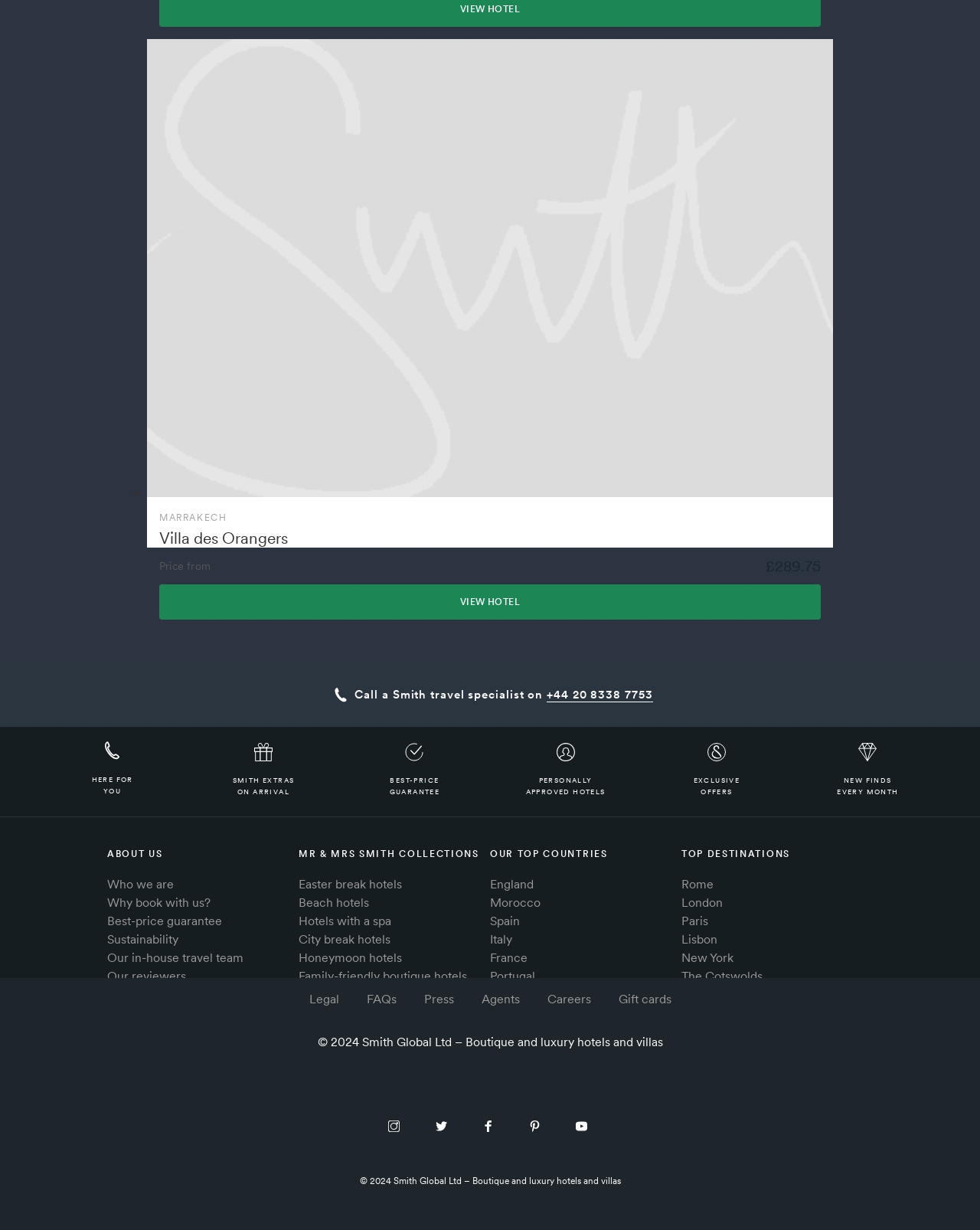What is the phone number to call a Smith travel specialist?
Provide a fully detailed and comprehensive answer to the question.

The phone number can be found in the link element with the text '+44 20 8338 7753' which is located next to the 'Call a Smith travel specialist on' text.